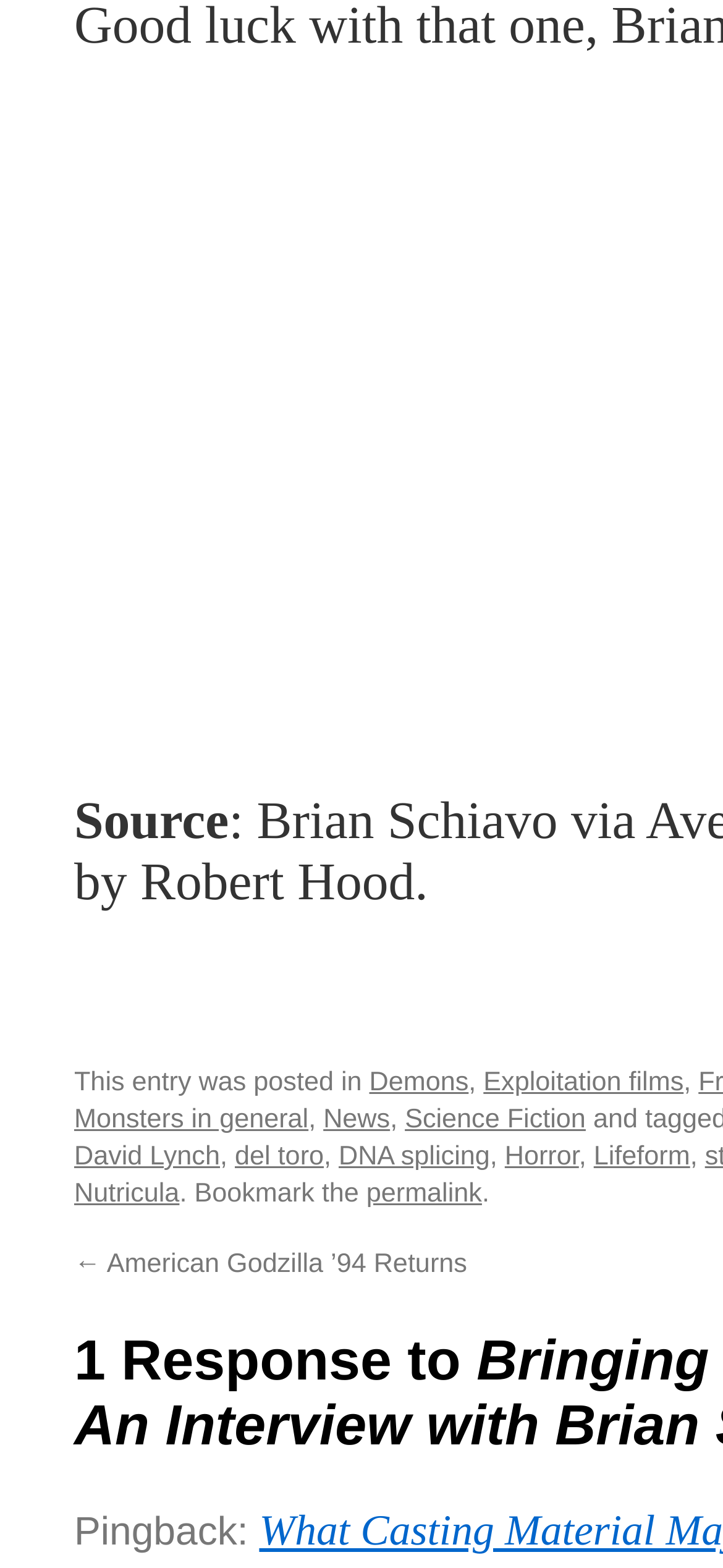Can you find the bounding box coordinates for the element to click on to achieve the instruction: "Click on the 'Demons' link"?

[0.511, 0.681, 0.648, 0.7]